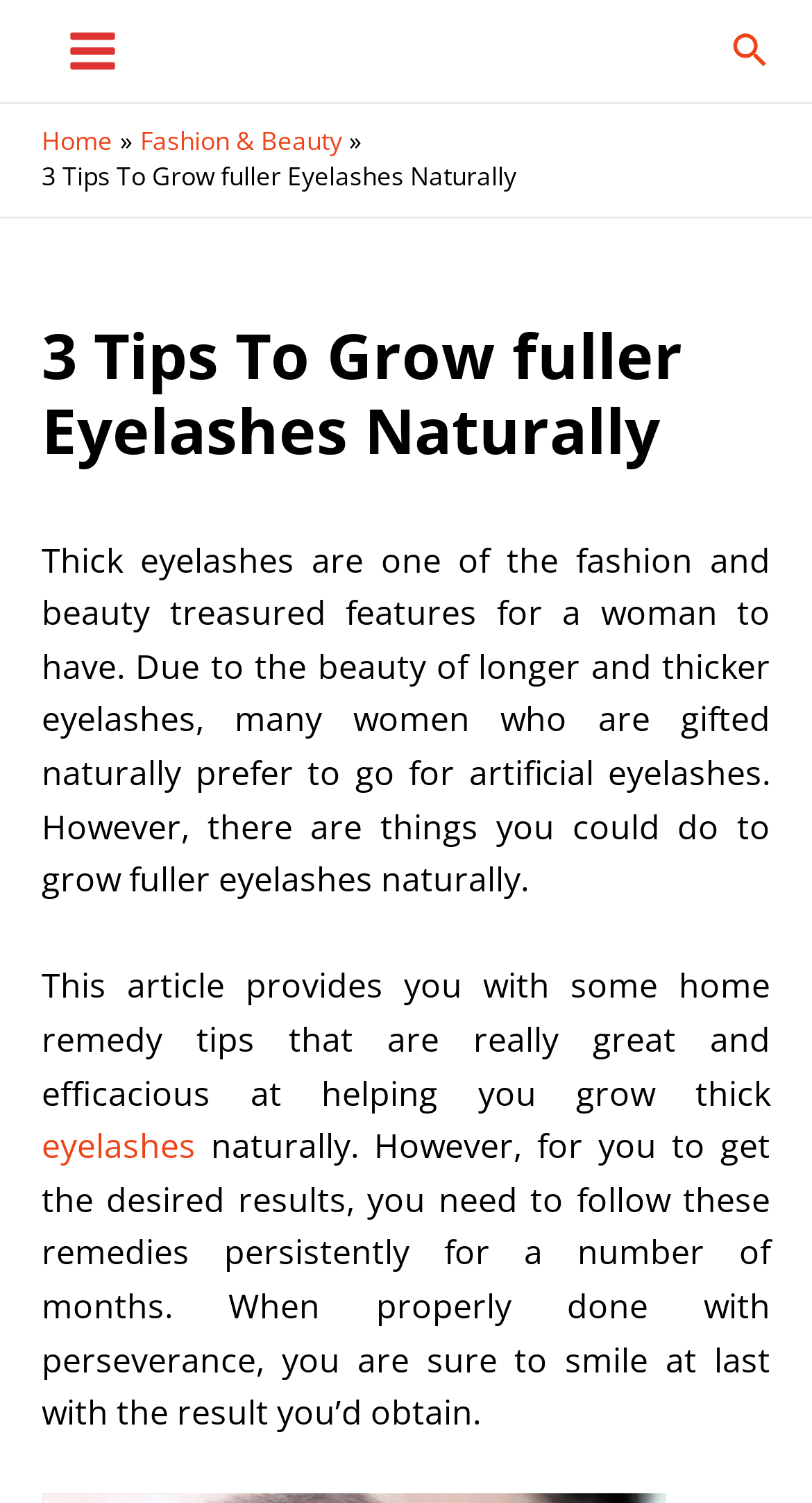What is the current section of the webpage in the breadcrumb navigation?
Can you provide a detailed and comprehensive answer to the question?

Based on the breadcrumb navigation, the current section of the webpage is 'Fashion & Beauty', which is indicated by the link 'Fashion & Beauty' in the breadcrumb navigation.